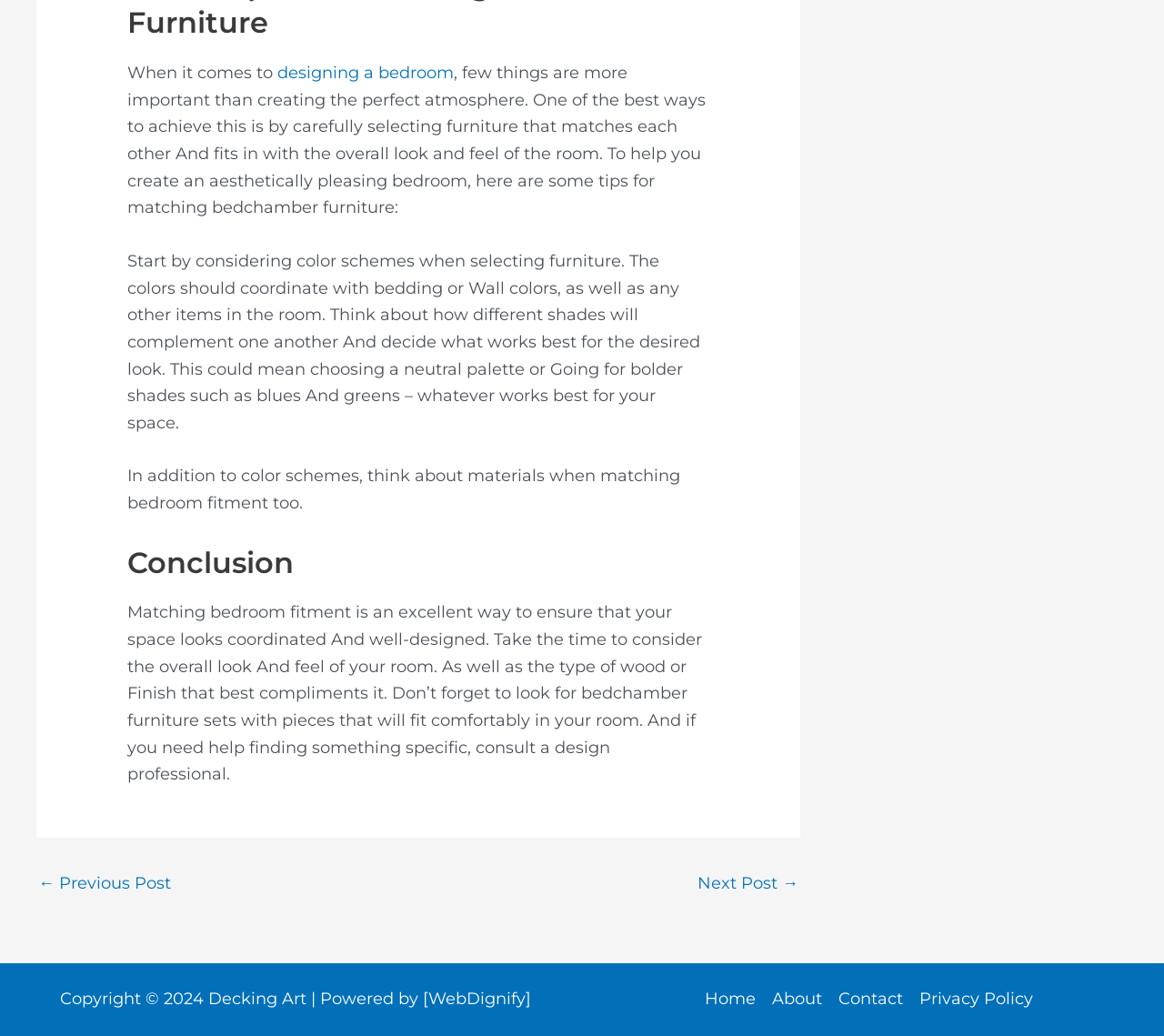Using the information shown in the image, answer the question with as much detail as possible: What should be considered when selecting furniture?

According to the webpage, when selecting furniture, one should consider color schemes and materials. The colors should coordinate with bedding or wall colors, and the materials should complement the overall look and feel of the room.